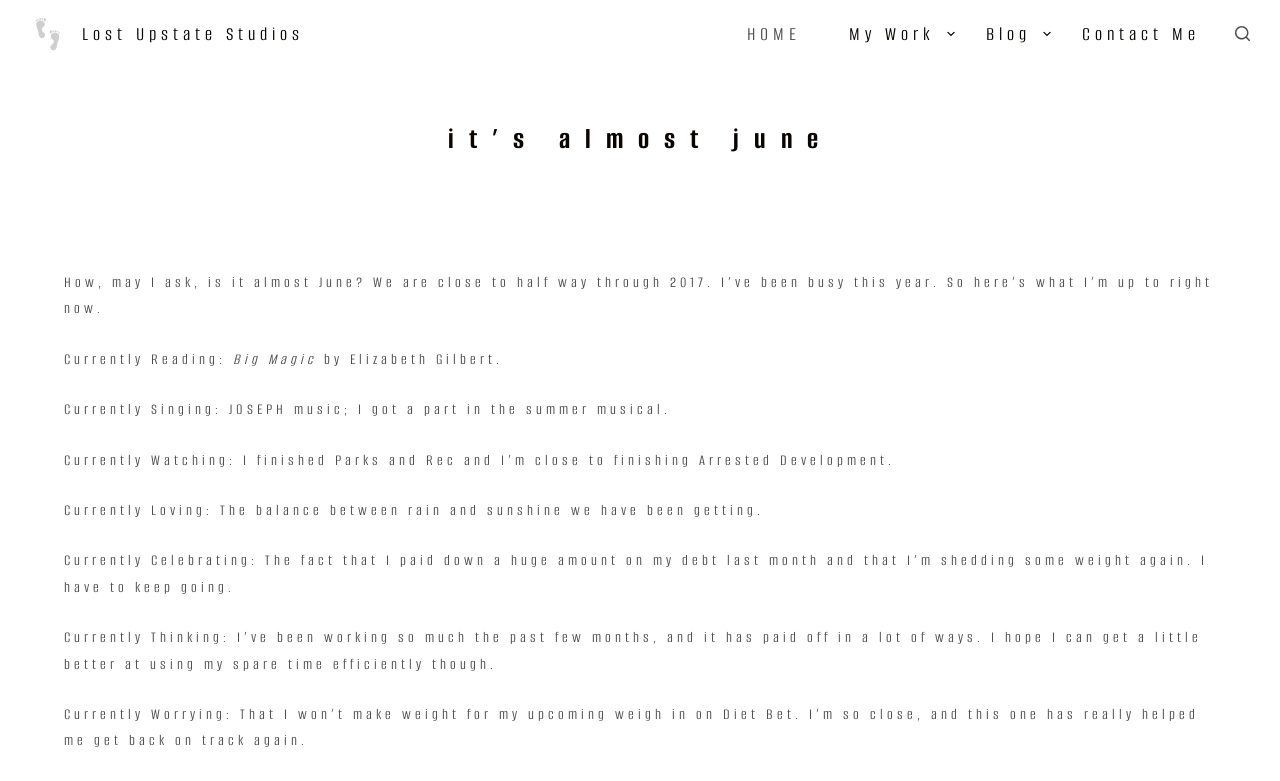Locate the bounding box coordinates of the item that should be clicked to fulfill the instruction: "Search for something".

[0.965, 0.033, 0.977, 0.052]